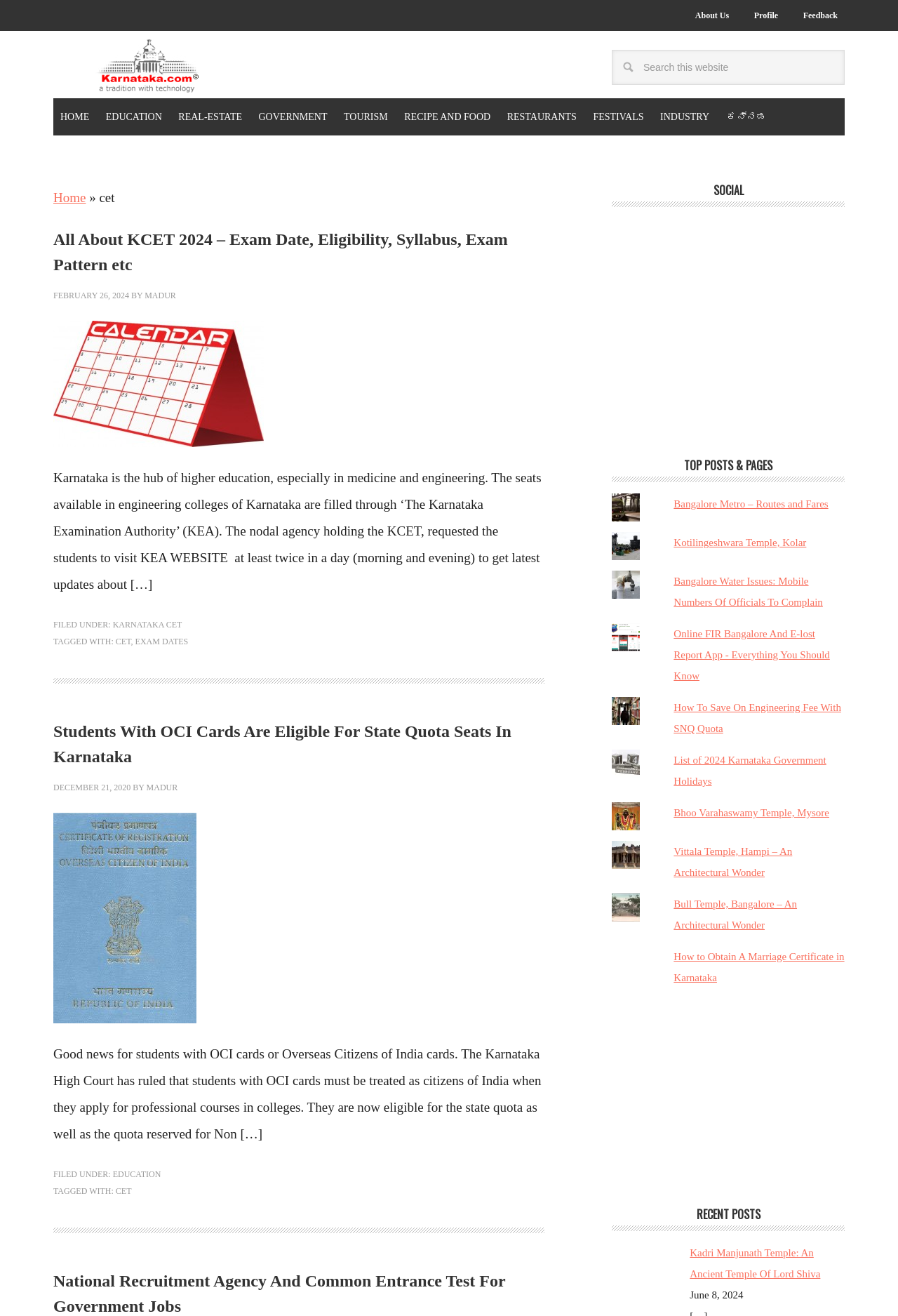Please pinpoint the bounding box coordinates for the region I should click to adhere to this instruction: "Read about KCET 2024".

[0.059, 0.171, 0.606, 0.519]